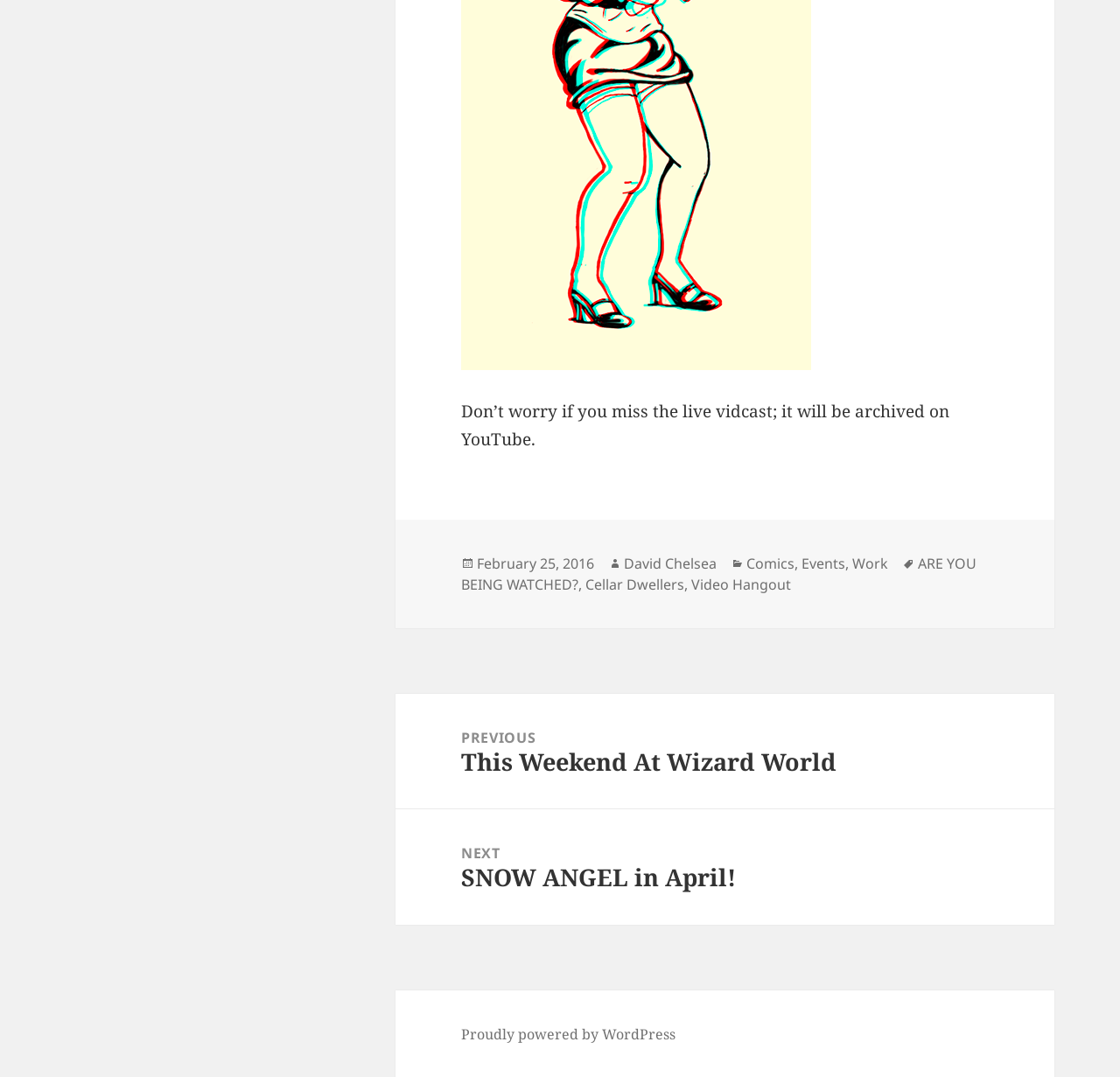What are the categories of the post?
Based on the image, please offer an in-depth response to the question.

I found the categories of the post by looking at the footer section of the webpage, where it says 'Categories' followed by the categories 'Comics', 'Events', and 'Work'.